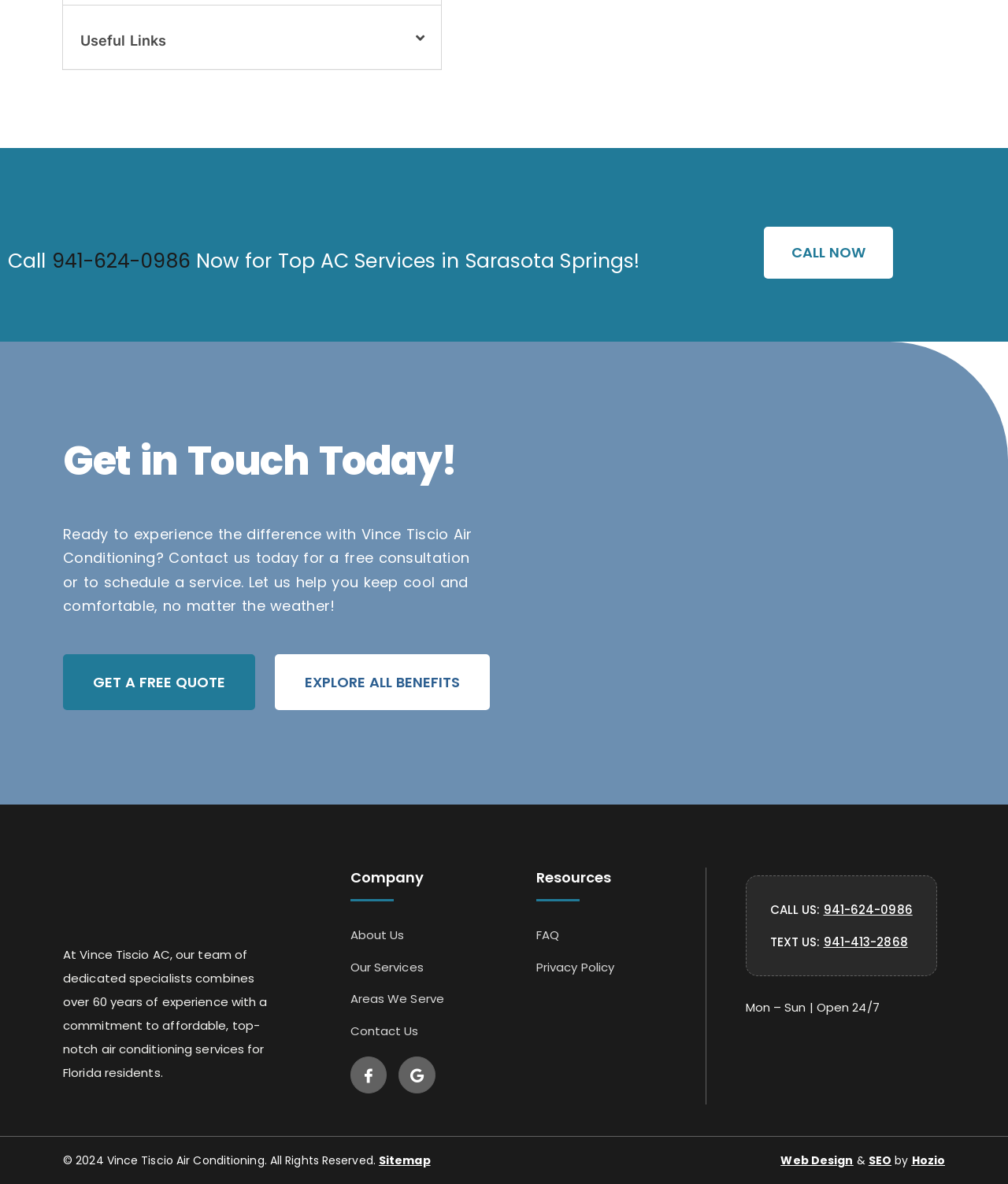What is the purpose of the 'Get in Touch Today!' section?
Can you offer a detailed and complete answer to this question?

The 'Get in Touch Today!' section is likely used to encourage users to contact the company, as it is followed by a description of the company's services and a call to action to schedule a service or get a free quote.